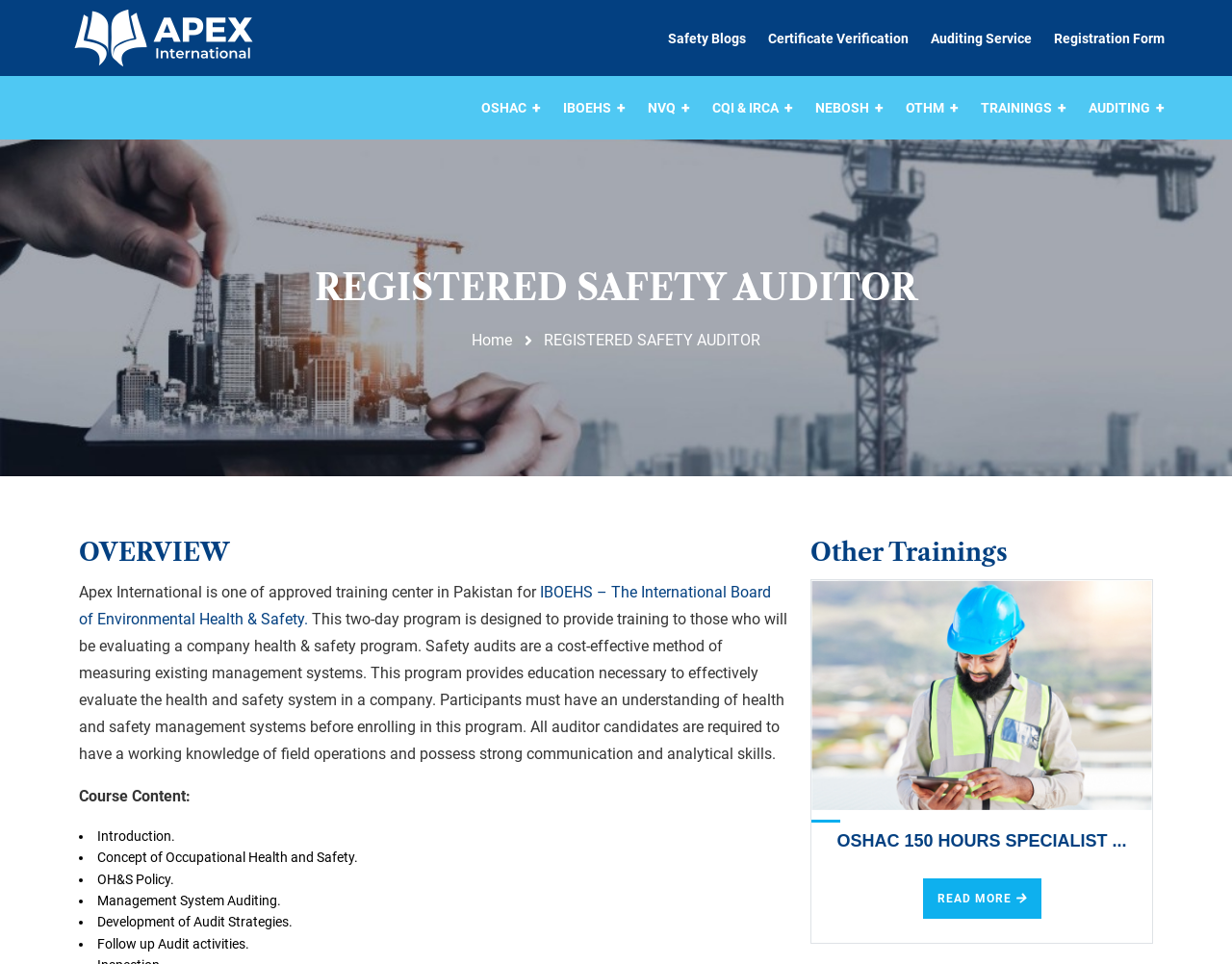What is Apex International?
Look at the image and respond with a one-word or short-phrase answer.

Approved training center